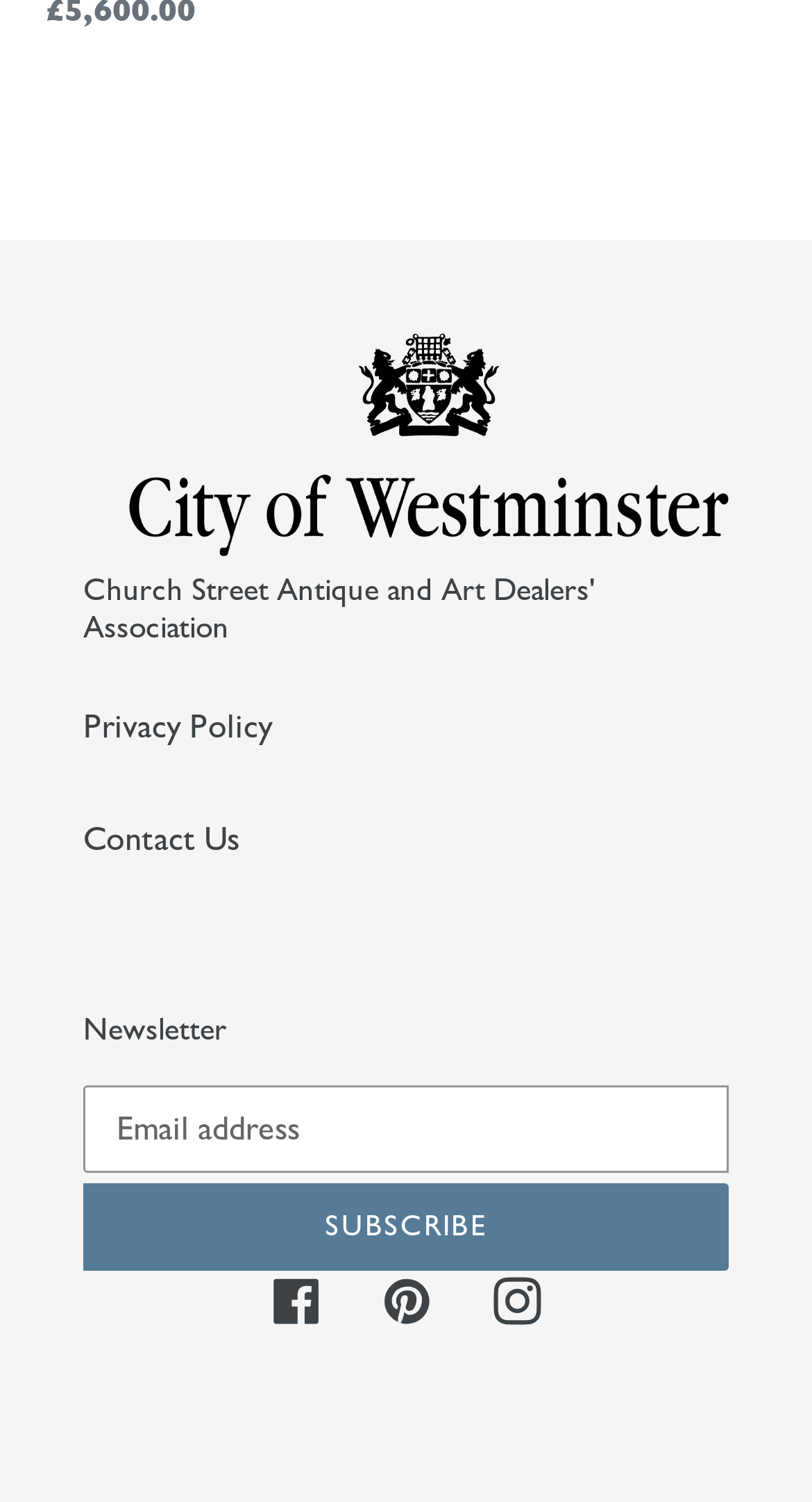What is the purpose of the links at the top?
Answer the question with a single word or phrase, referring to the image.

Privacy Policy and Contact Us